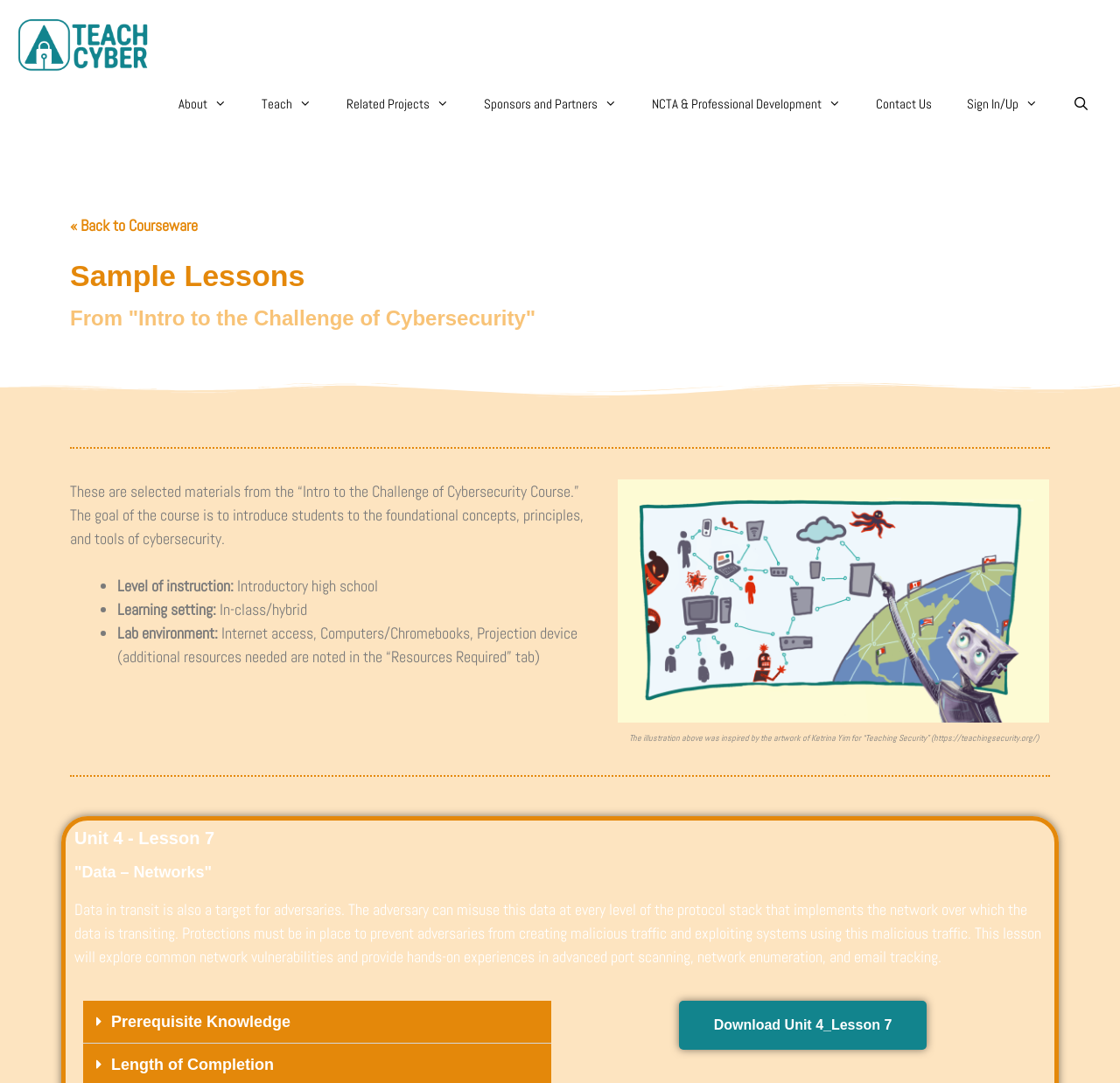Locate the bounding box coordinates of the clickable area needed to fulfill the instruction: "Go to the 'About' page".

[0.159, 0.088, 0.185, 0.104]